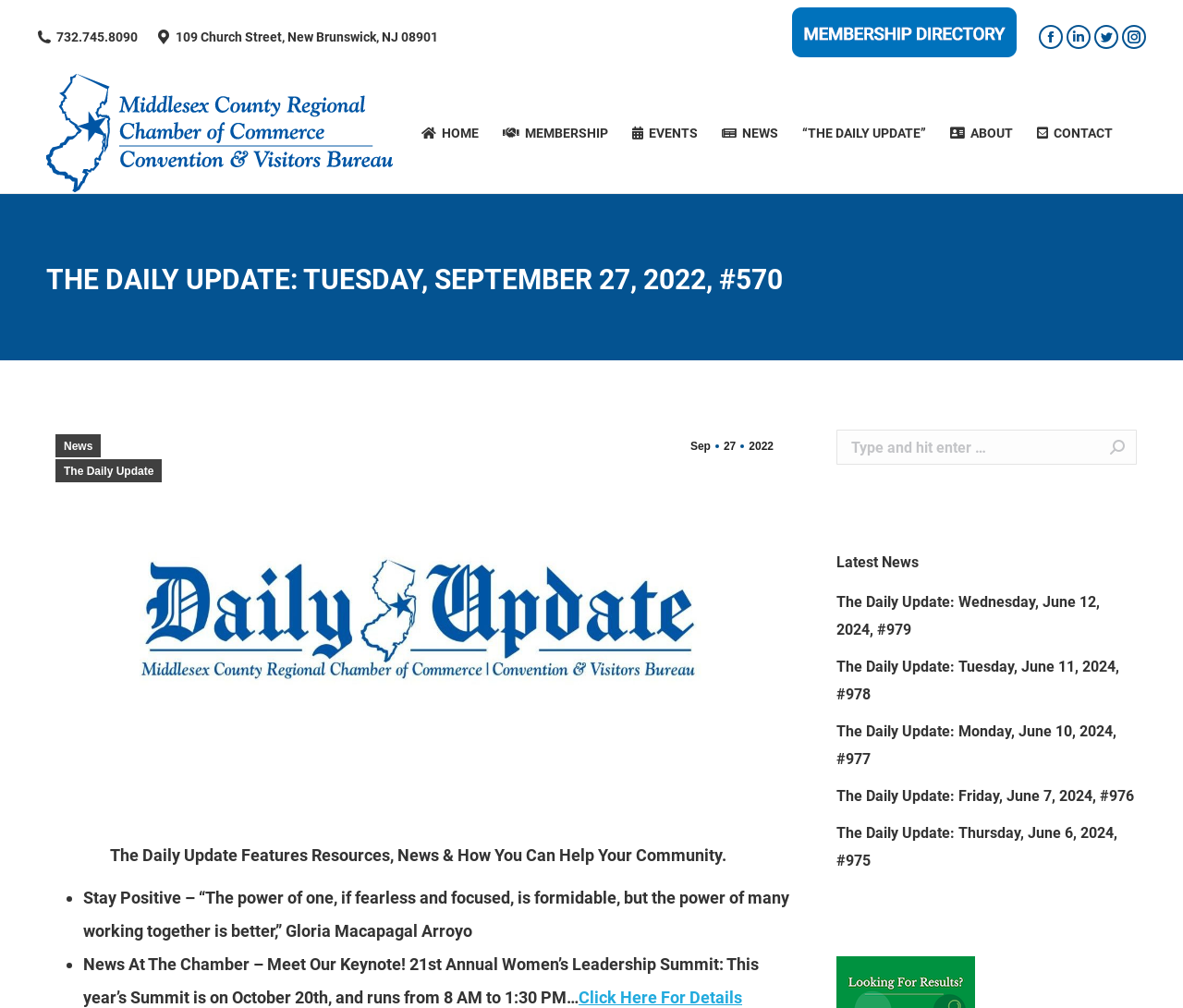Determine the bounding box coordinates of the clickable element necessary to fulfill the instruction: "Call the chamber". Provide the coordinates as four float numbers within the 0 to 1 range, i.e., [left, top, right, bottom].

[0.048, 0.029, 0.116, 0.044]